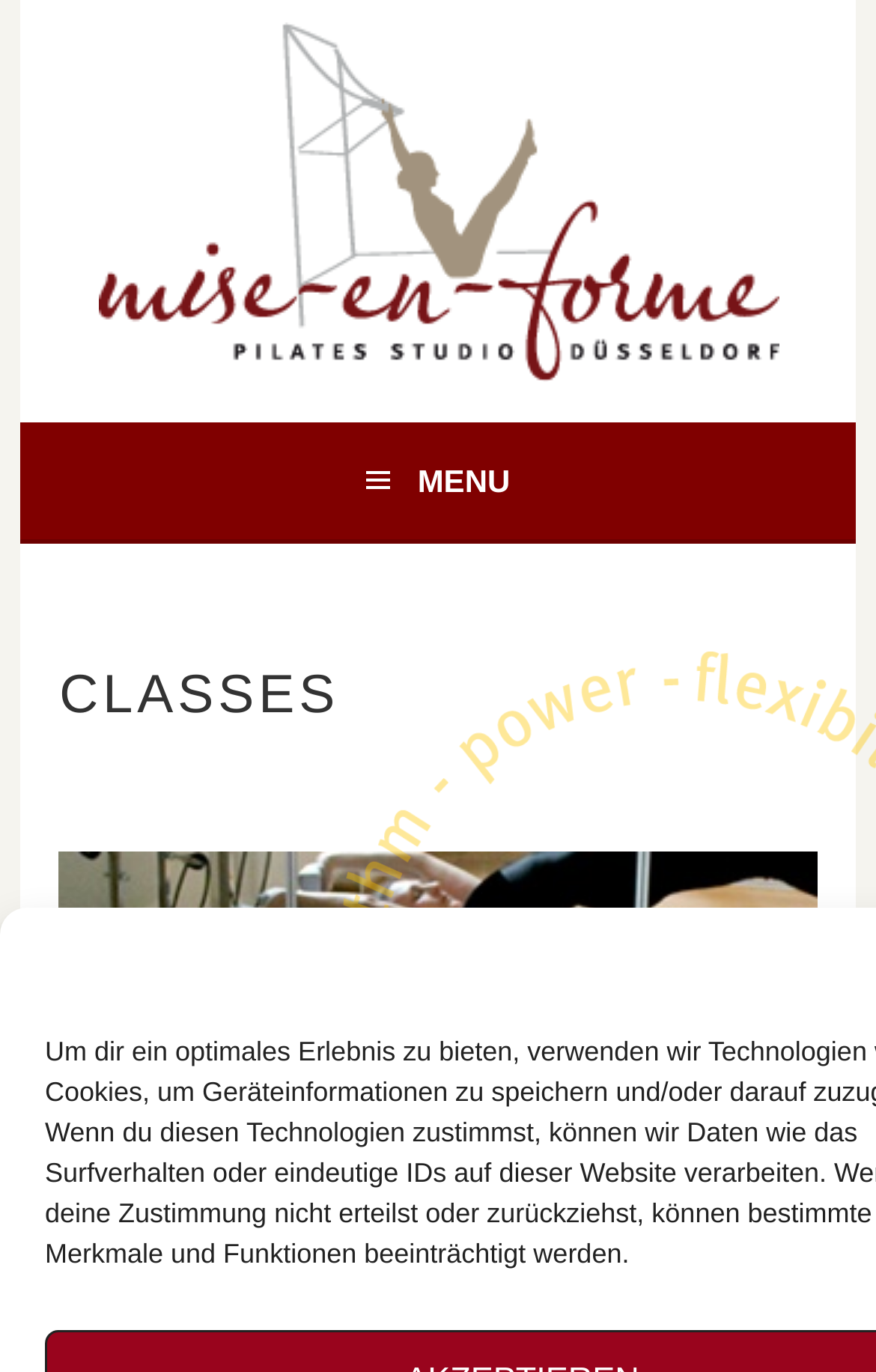Bounding box coordinates are specified in the format (top-left x, top-left y, bottom-right x, bottom-right y). All values are floating point numbers bounded between 0 and 1. Please provide the bounding box coordinate of the region this sentence describes: Pilates Düsseldorf

[0.193, 0.336, 0.875, 0.481]